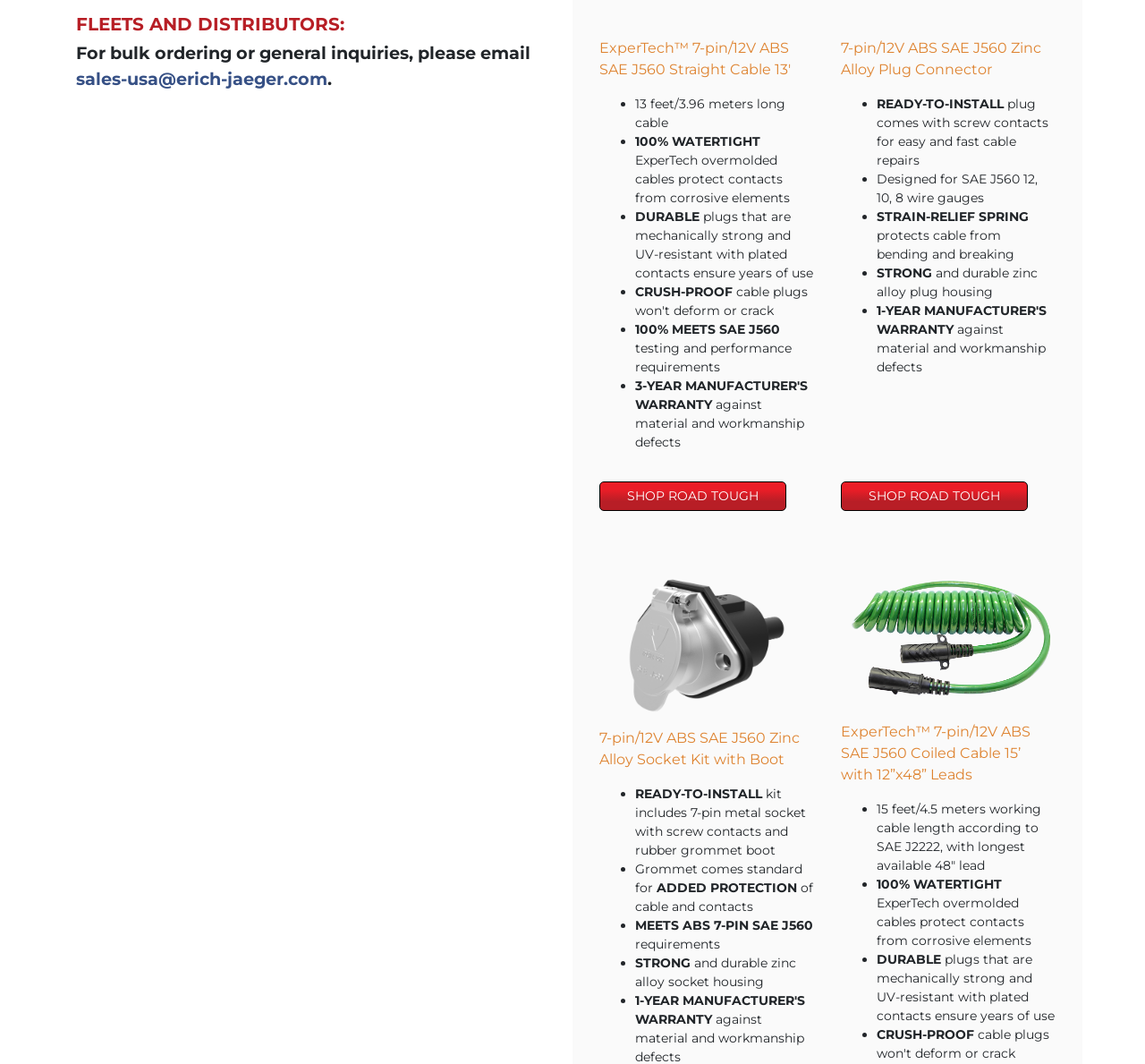Determine the coordinates of the bounding box for the clickable area needed to execute this instruction: "Check the price".

None